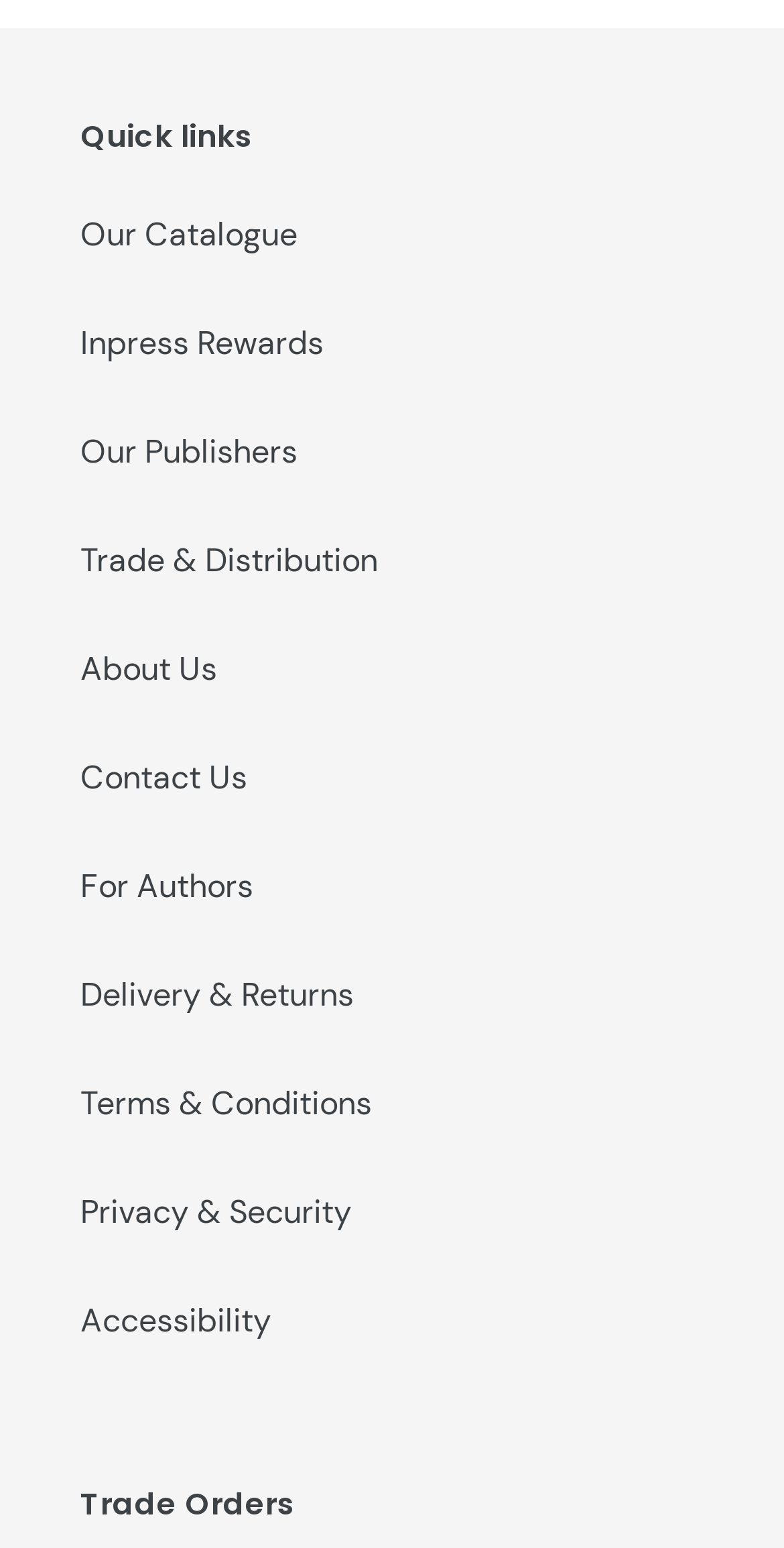Determine the bounding box coordinates of the clickable region to execute the instruction: "Check trade orders". The coordinates should be four float numbers between 0 and 1, denoted as [left, top, right, bottom].

[0.103, 0.957, 0.377, 0.985]